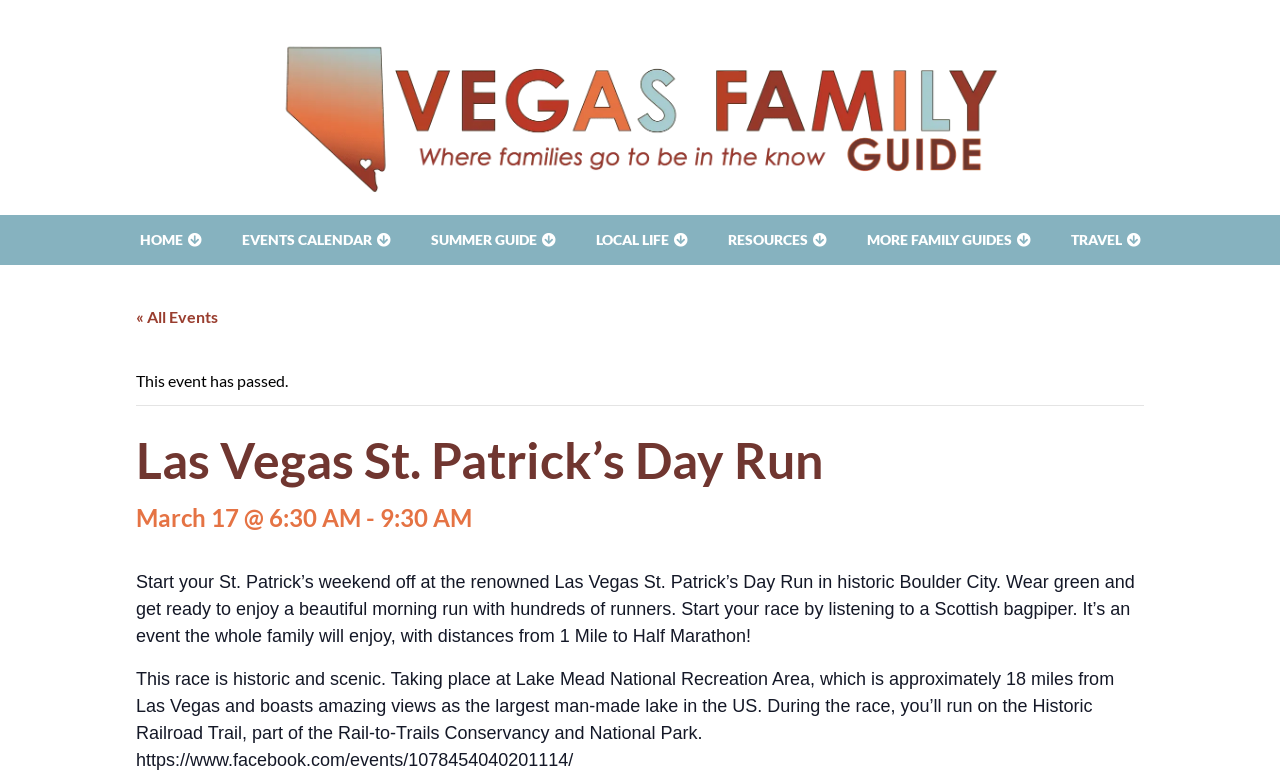Please specify the bounding box coordinates of the clickable section necessary to execute the following command: "Check the Facebook event page".

[0.106, 0.972, 0.448, 0.998]